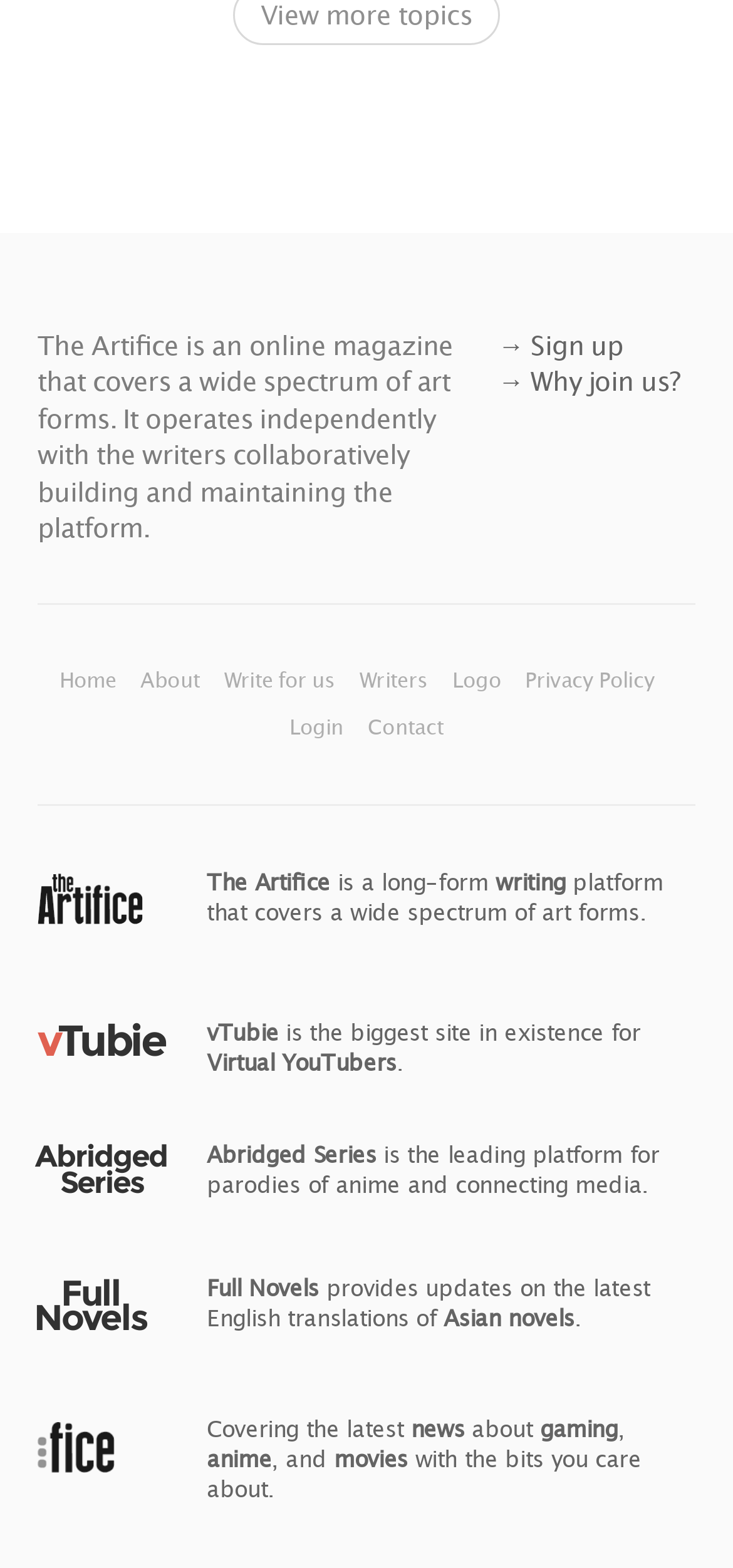Using the given description, provide the bounding box coordinates formatted as (top-left x, top-left y, bottom-right x, bottom-right y), with all values being floating point numbers between 0 and 1. Description: Privacy Policy

[0.717, 0.425, 0.893, 0.441]